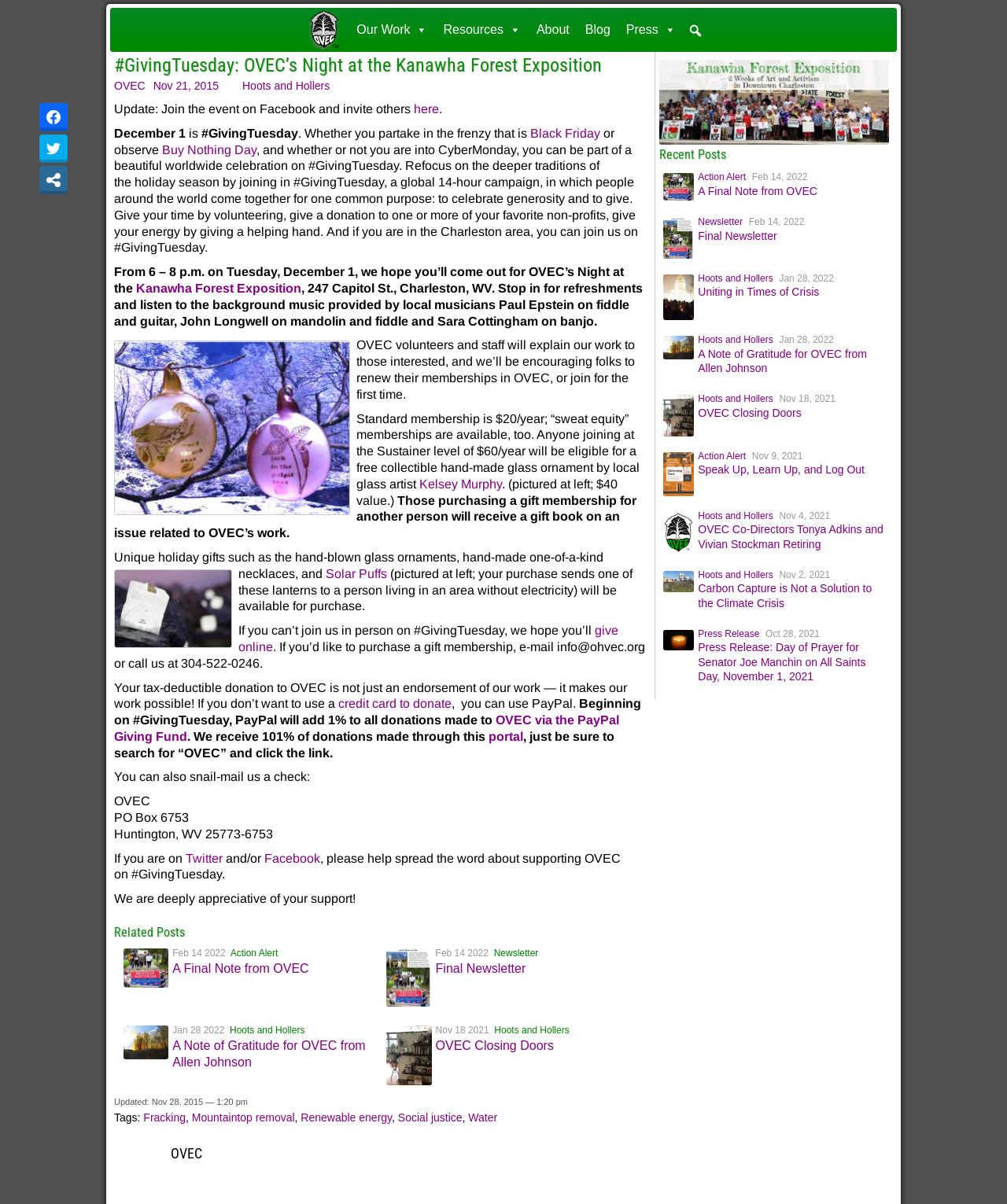Determine the bounding box for the UI element as described: "A Final Note from OVEC". The coordinates should be represented as four float numbers between 0 and 1, formatted as [left, top, right, bottom].

[0.171, 0.799, 0.307, 0.81]